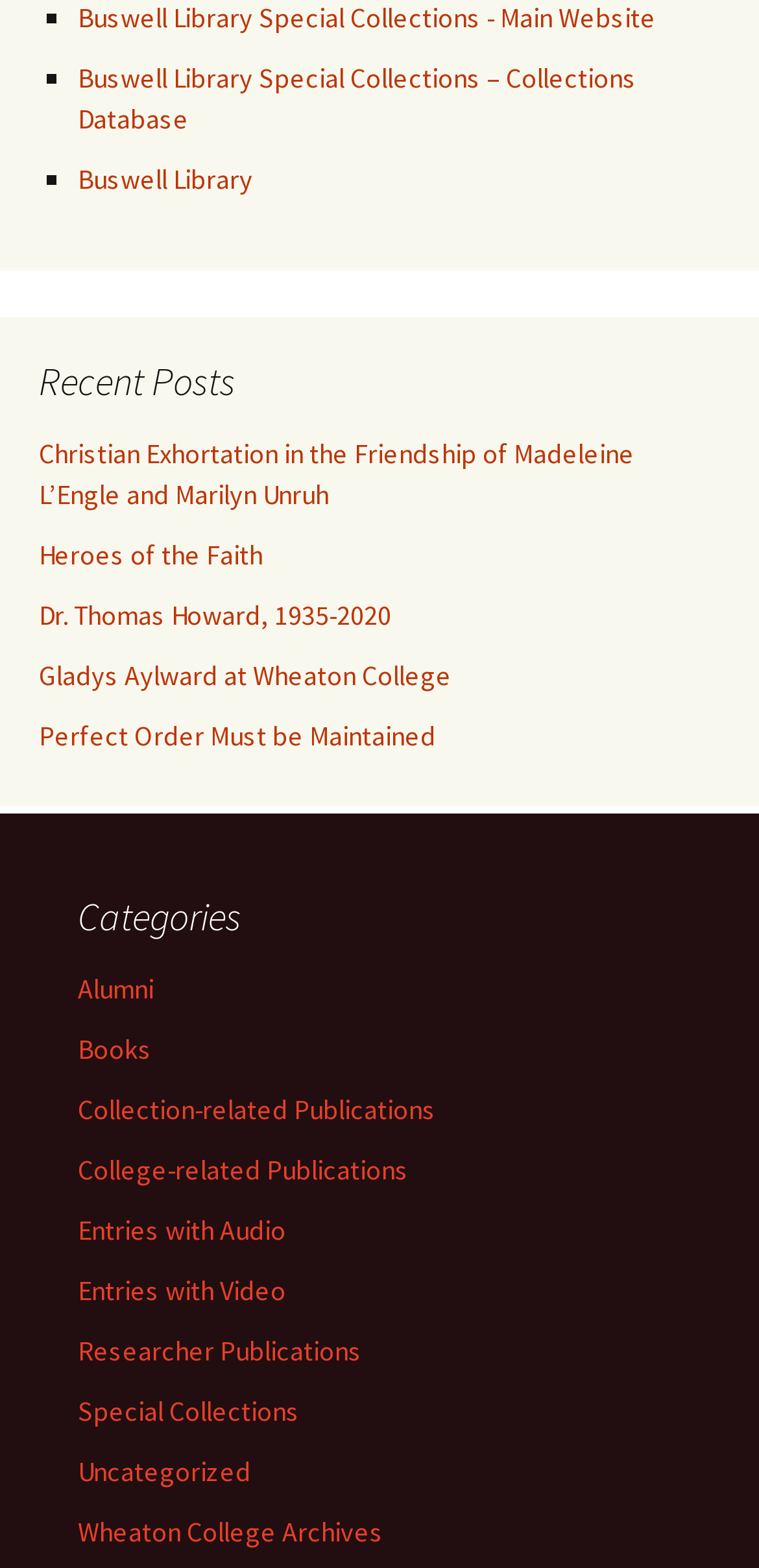What is the vertical position of the 'Categories' heading?
Examine the image and provide an in-depth answer to the question.

I compared the y1 and y2 coordinates of the 'Categories' heading and the 'Recent Posts' navigation elements. The y1 and y2 coordinates of the 'Categories' heading are smaller than those of the 'Recent Posts' navigation, indicating that it is above the 'Recent Posts' navigation.